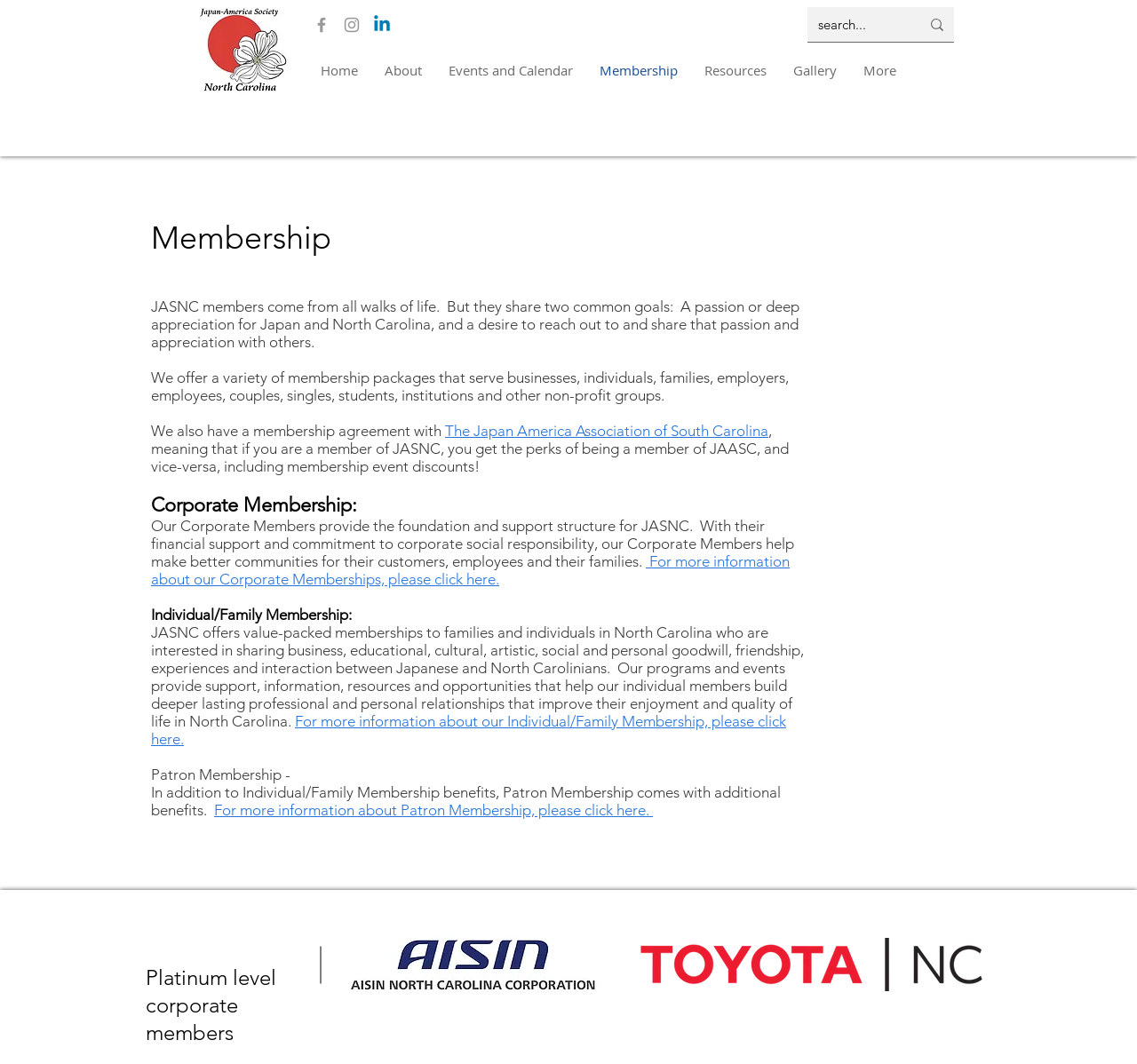Provide the bounding box coordinates for the UI element that is described by this text: "Events and Calendar". The coordinates should be in the form of four float numbers between 0 and 1: [left, top, right, bottom].

[0.383, 0.053, 0.516, 0.078]